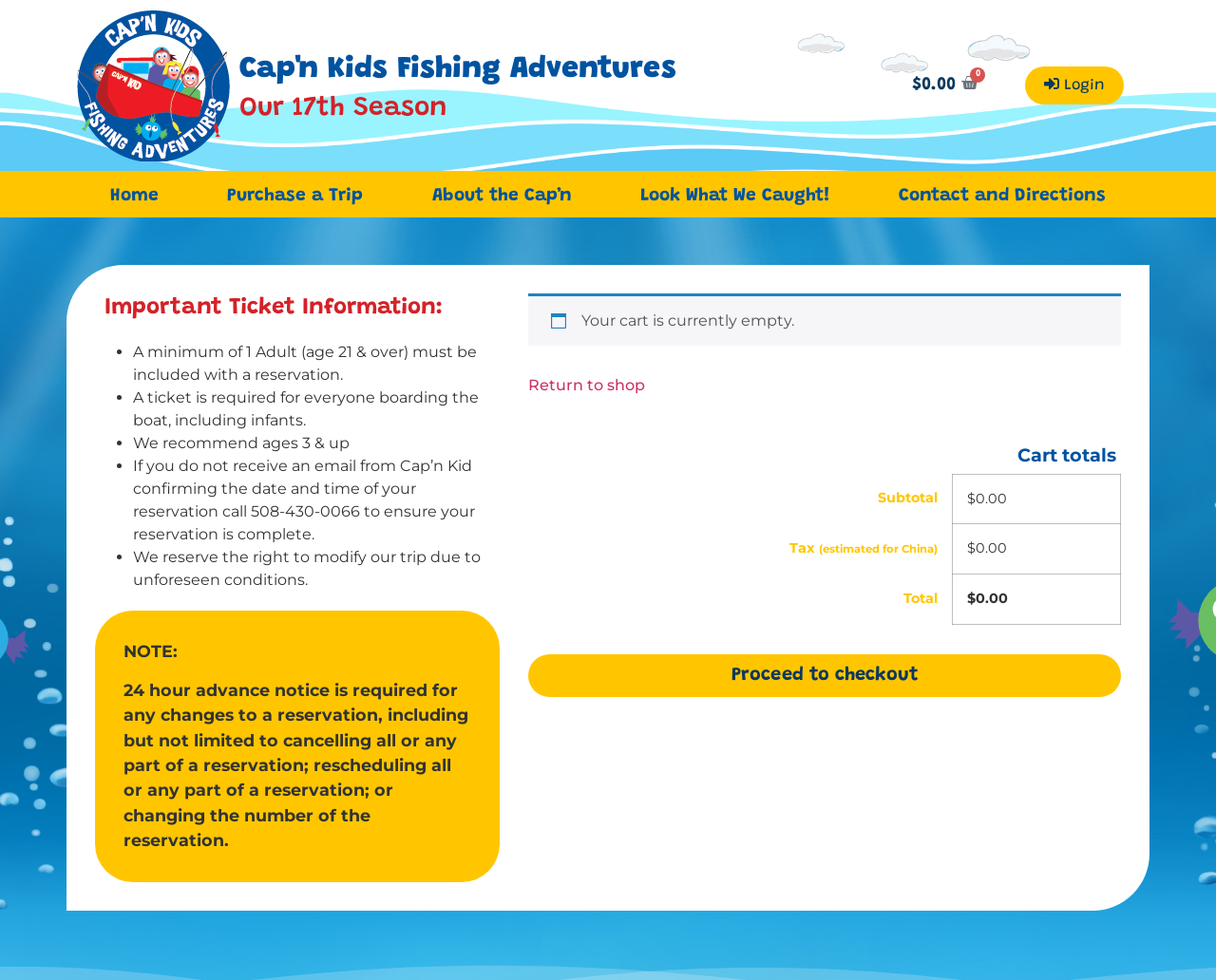Please find the bounding box coordinates (top-left x, top-left y, bottom-right x, bottom-right y) in the screenshot for the UI element described as follows: Look What We Caught!

[0.498, 0.189, 0.711, 0.212]